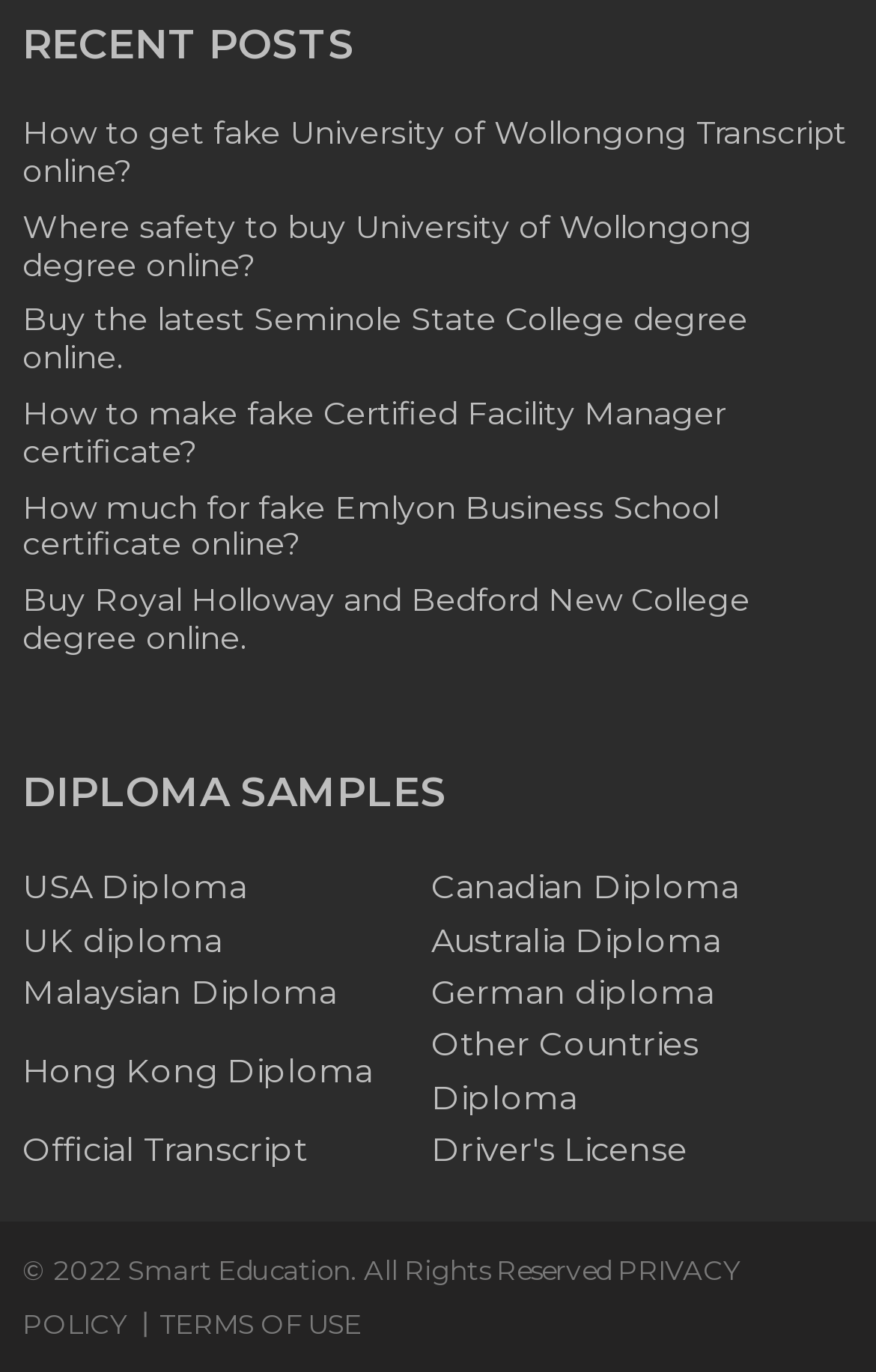Locate the bounding box coordinates of the area you need to click to fulfill this instruction: 'Read 'PRIVACY POLICY''. The coordinates must be in the form of four float numbers ranging from 0 to 1: [left, top, right, bottom].

[0.026, 0.914, 0.844, 0.977]